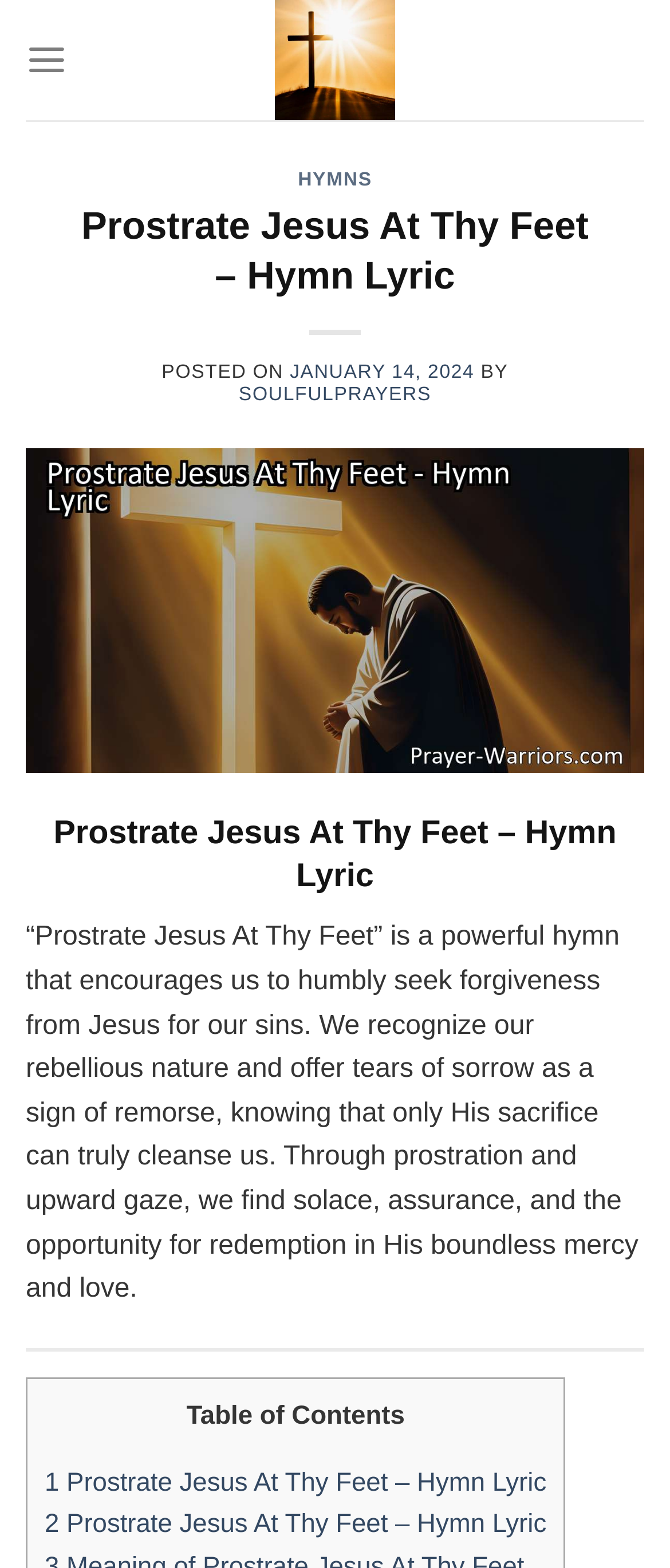Find the bounding box coordinates for the area that should be clicked to accomplish the instruction: "View hospital services".

None